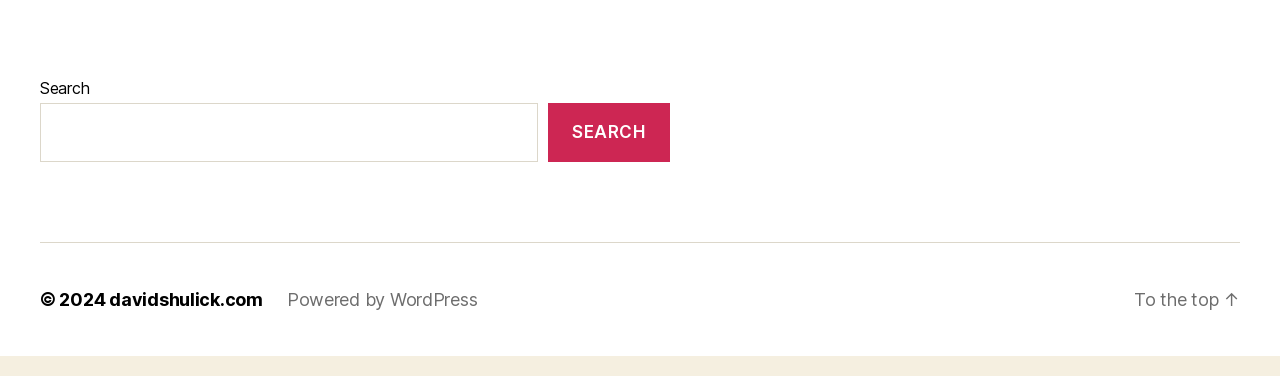Answer the following query concisely with a single word or phrase:
What is the copyright year of the website?

2024